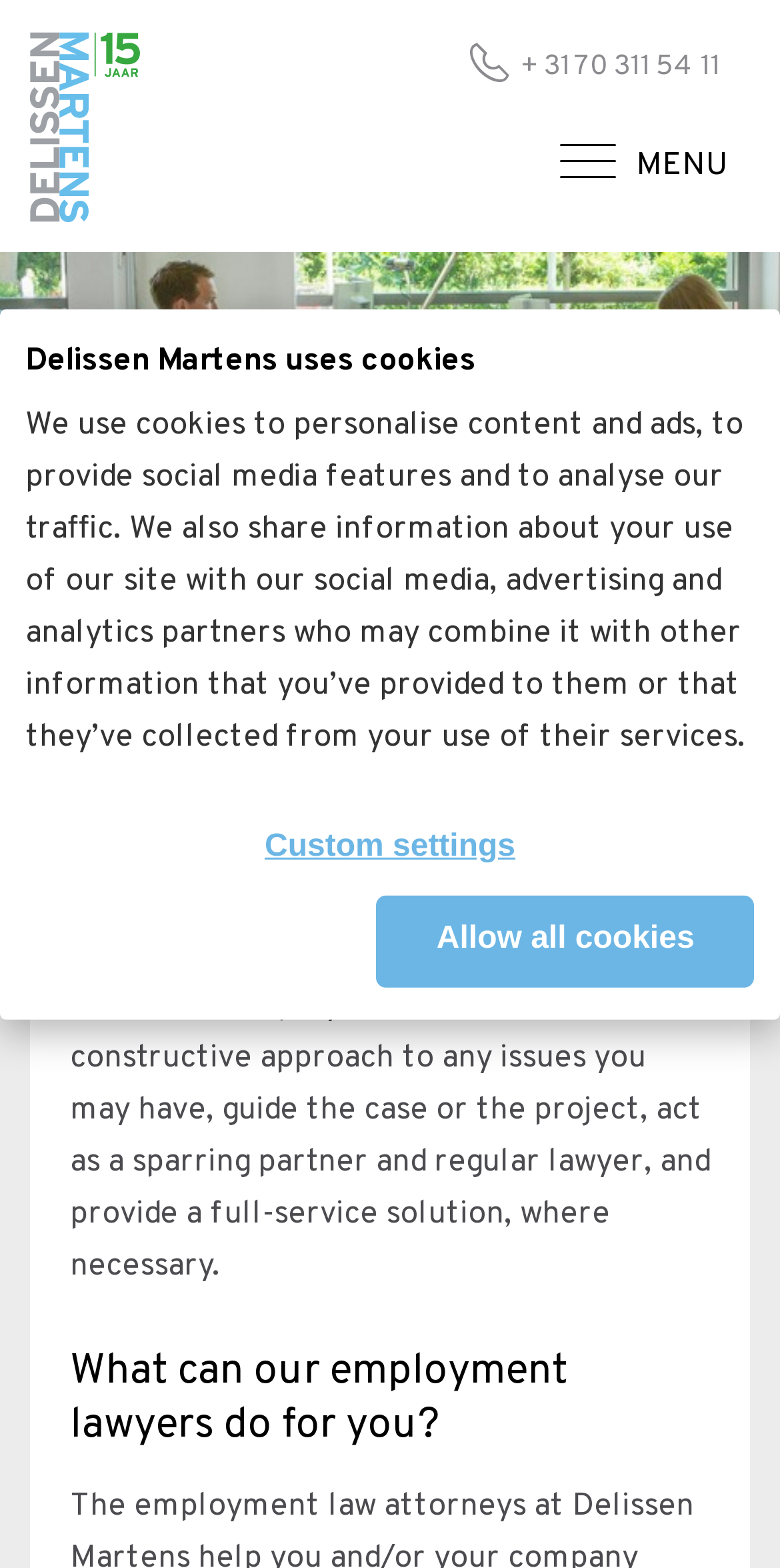What is the name of the law firm?
Examine the image and give a concise answer in one word or a short phrase.

Delissen Martens